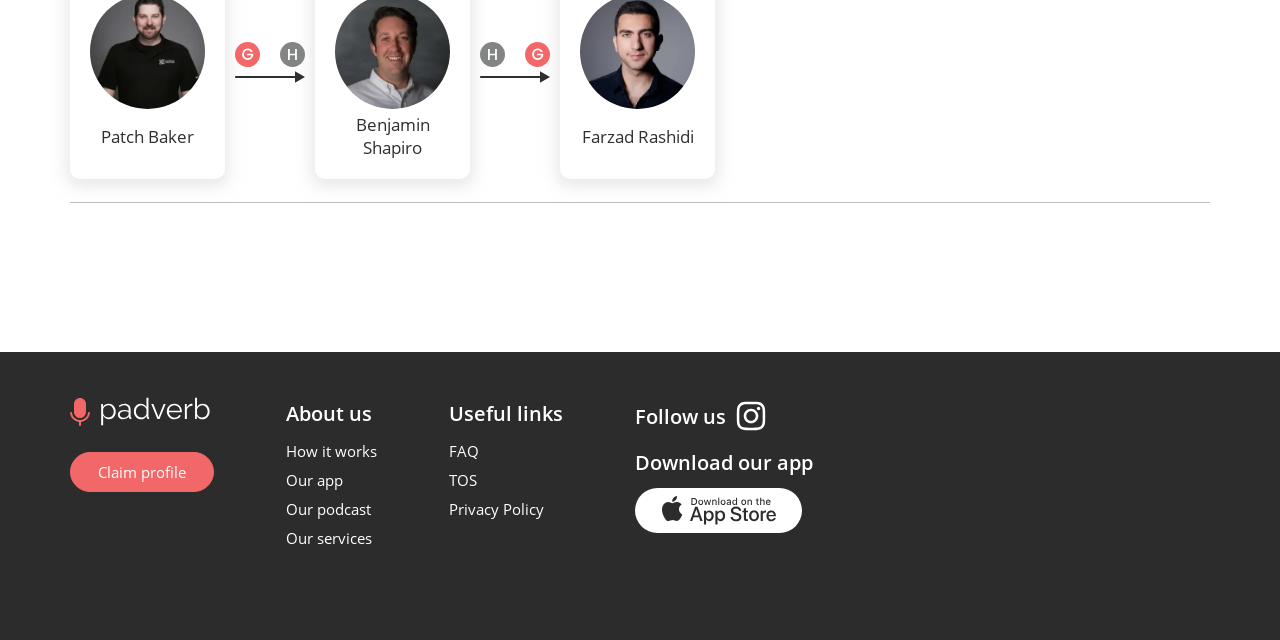Identify the bounding box for the given UI element using the description provided. Coordinates should be in the format (top-left x, top-left y, bottom-right x, bottom-right y) and must be between 0 and 1. Here is the description: How it works

[0.223, 0.689, 0.295, 0.72]